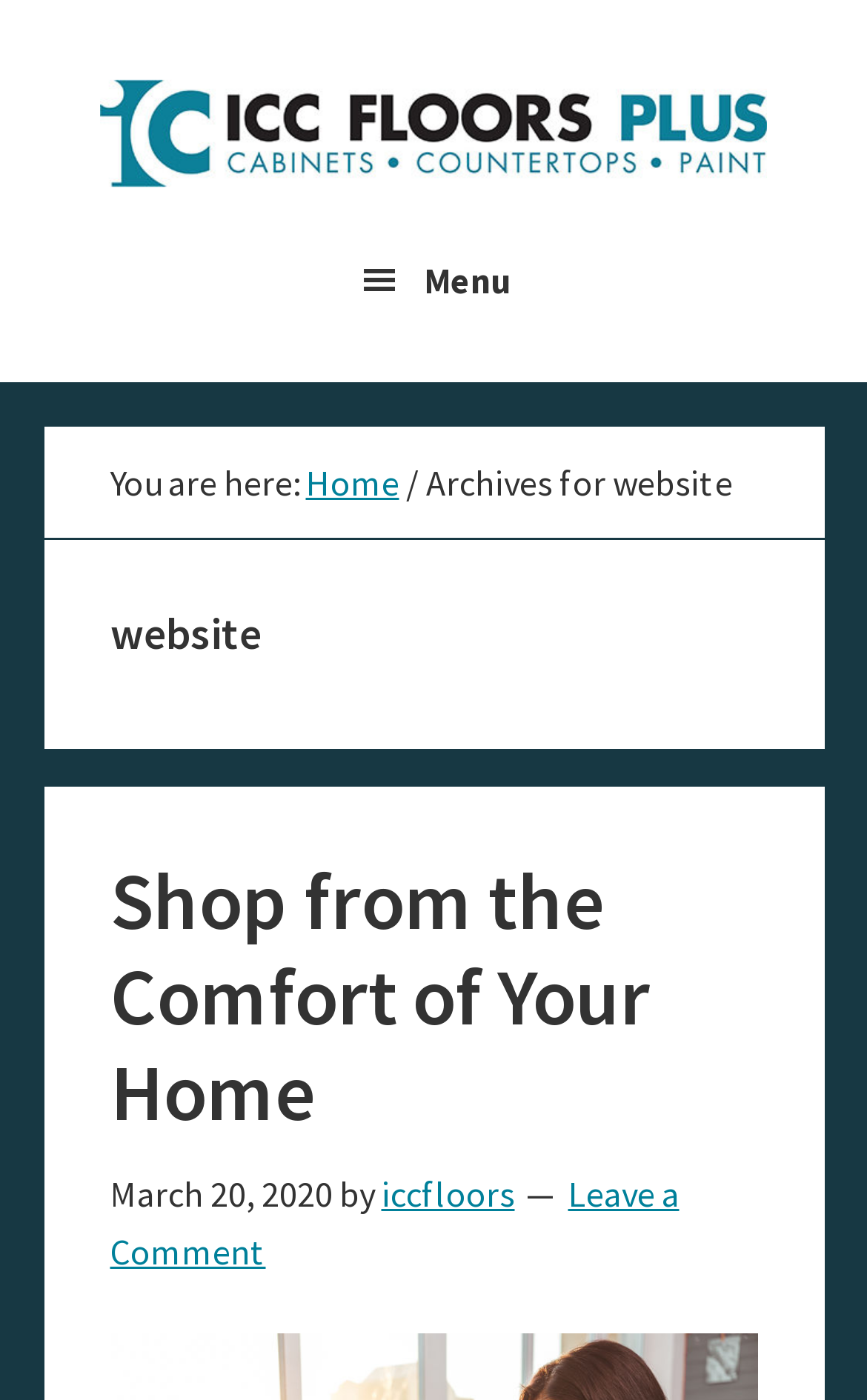Bounding box coordinates should be in the format (top-left x, top-left y, bottom-right x, bottom-right y) and all values should be floating point numbers between 0 and 1. Determine the bounding box coordinate for the UI element described as: Leave a Comment

[0.127, 0.836, 0.783, 0.909]